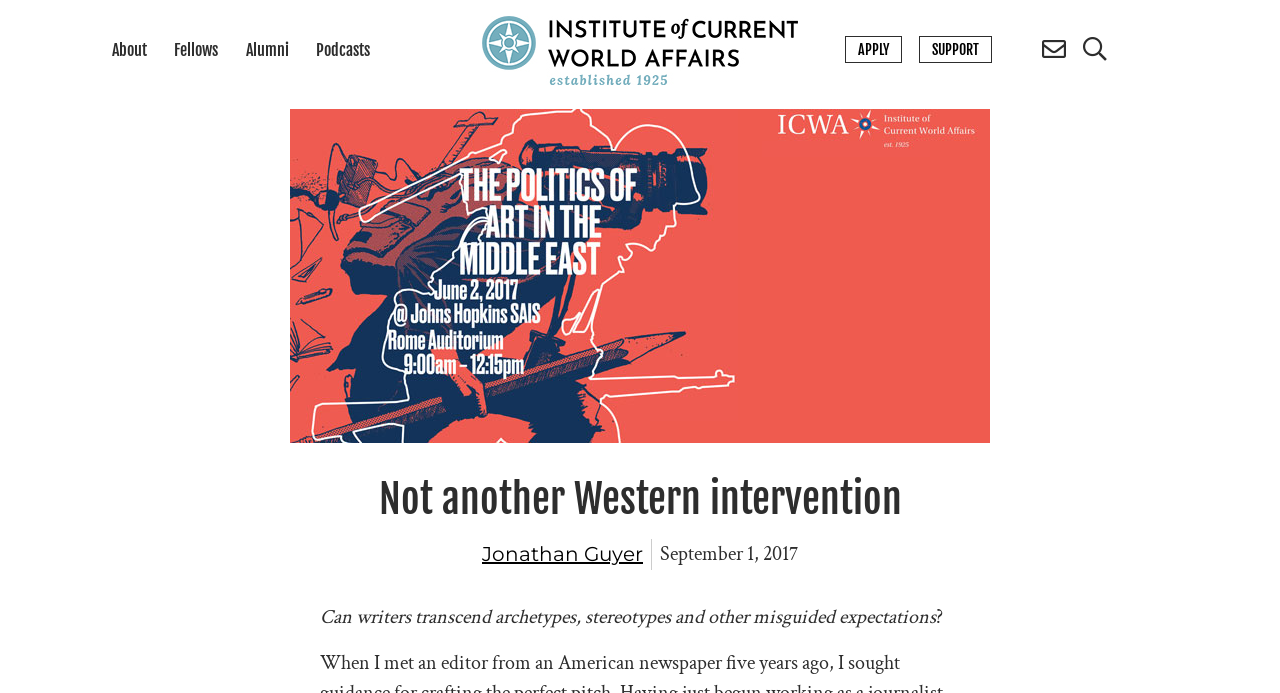Please answer the following question using a single word or phrase: 
What is the question being asked in the article?

Can writers transcend archetypes, stereotypes and other misguided expectations?